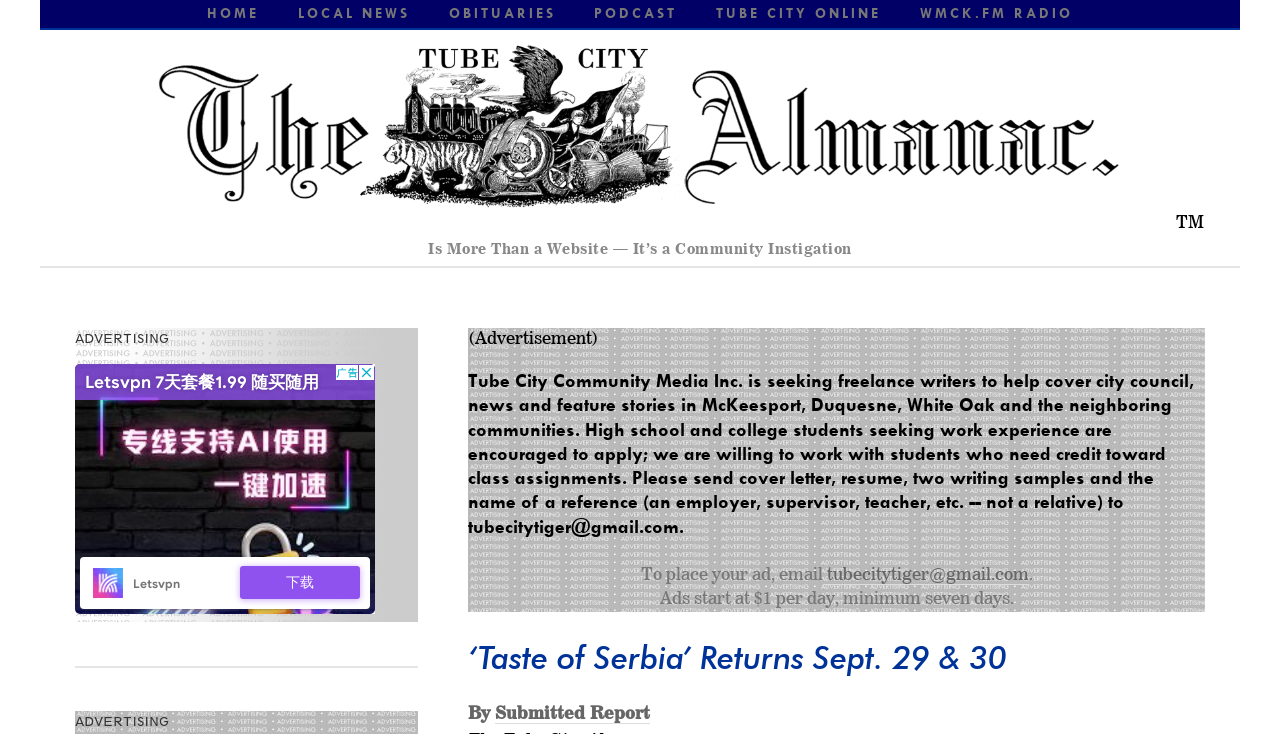Please identify the bounding box coordinates of the element's region that needs to be clicked to fulfill the following instruction: "Click on the 'Shop' link". The bounding box coordinates should consist of four float numbers between 0 and 1, i.e., [left, top, right, bottom].

None